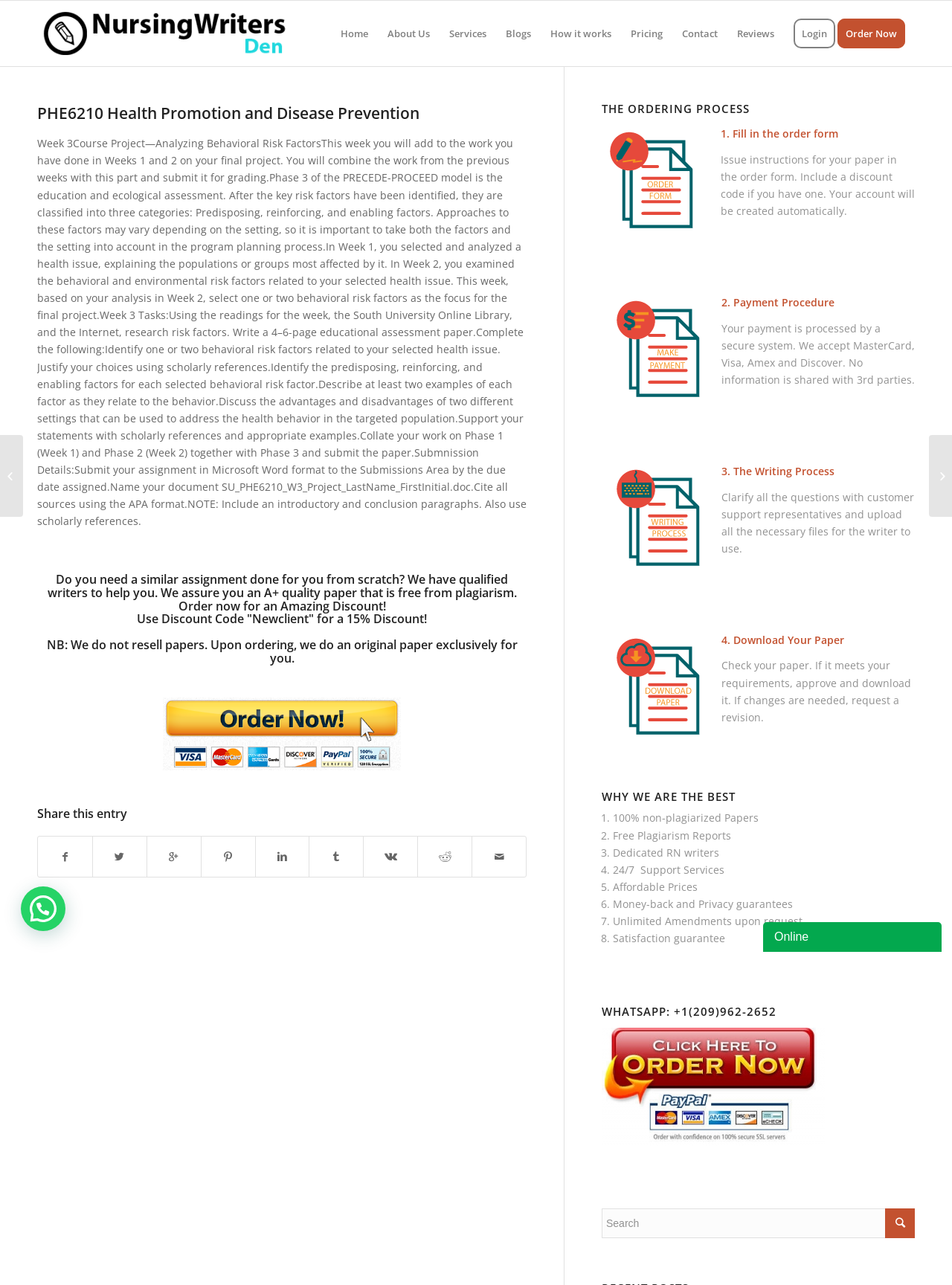What is the purpose of the ordering process?
Please provide a single word or phrase based on the screenshot.

To get a paper done